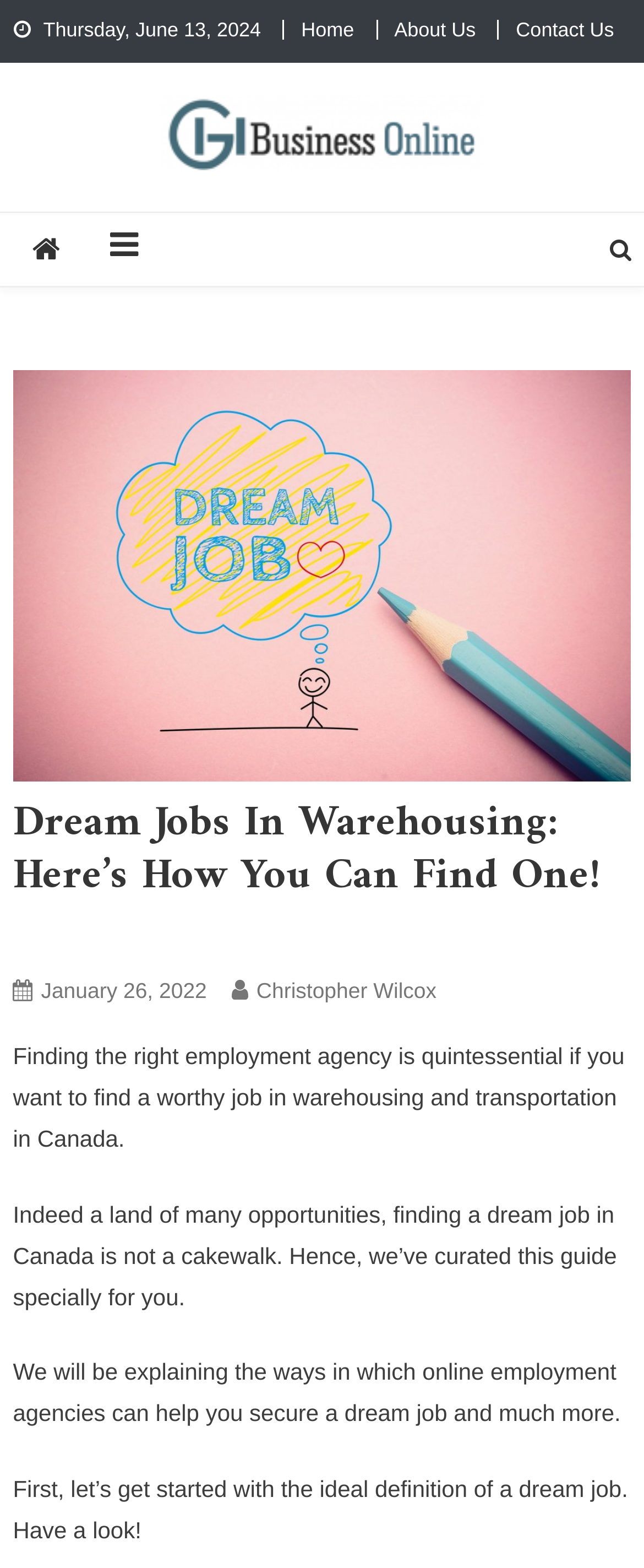Given the element description PeacefulLibrary, identify the bounding box coordinates for the UI element on the webpage screenshot. The format should be (top-left x, top-left y, bottom-right x, bottom-right y), with values between 0 and 1.

None